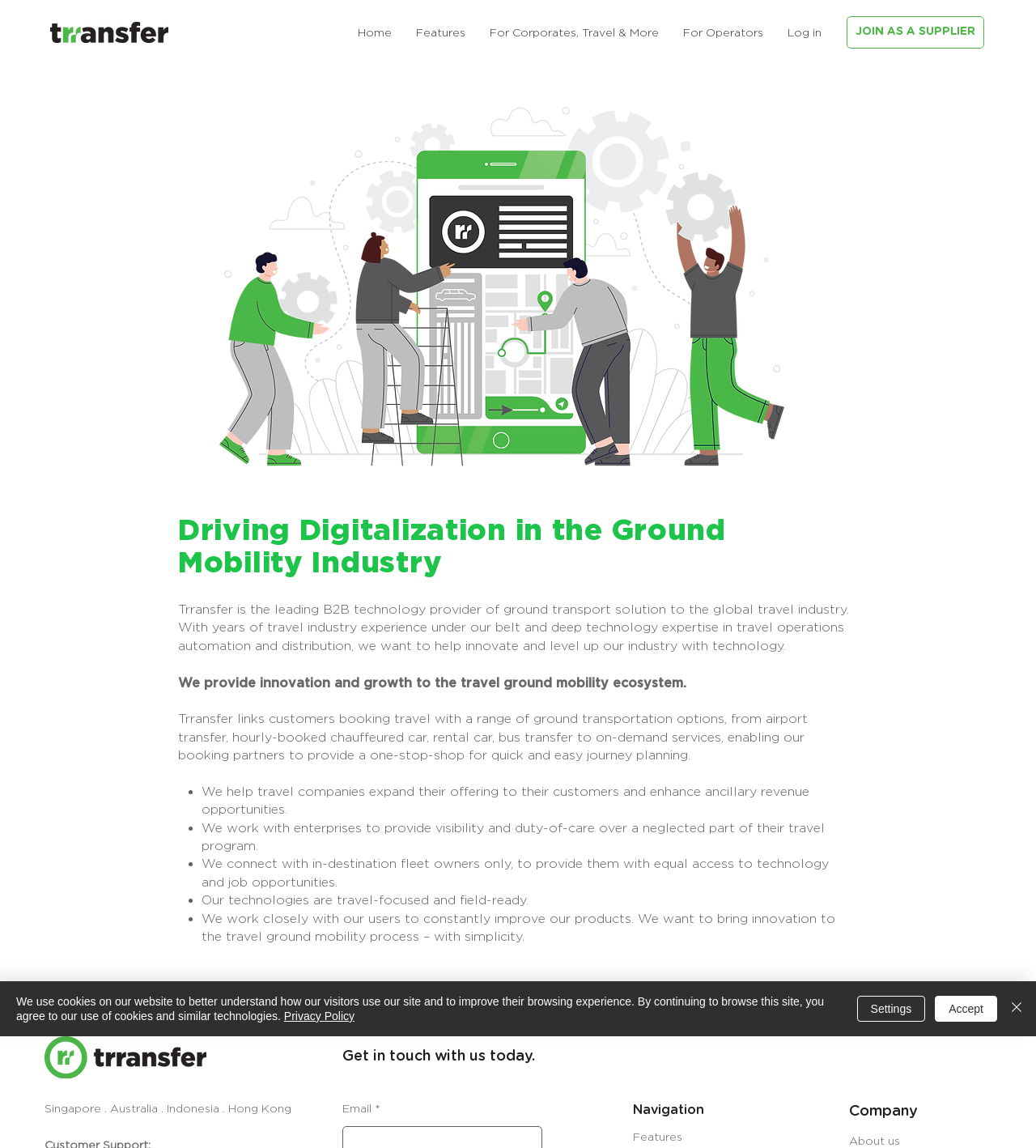Please determine the bounding box coordinates of the element's region to click in order to carry out the following instruction: "Get in touch with us today". The coordinates should be four float numbers between 0 and 1, i.e., [left, top, right, bottom].

[0.331, 0.913, 0.542, 0.928]